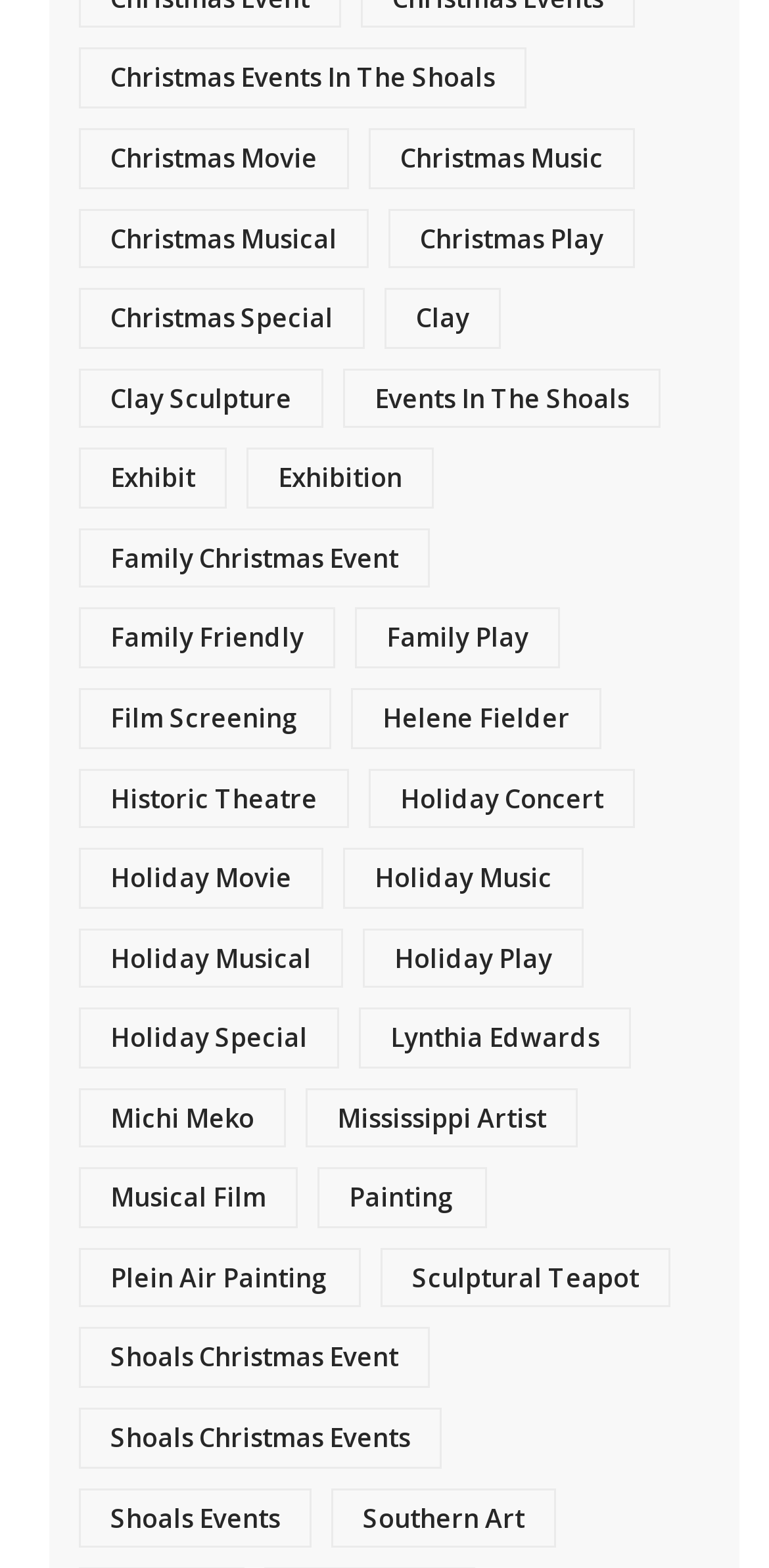Determine the bounding box coordinates for the clickable element required to fulfill the instruction: "View Christmas Movie". Provide the coordinates as four float numbers between 0 and 1, i.e., [left, top, right, bottom].

[0.103, 0.082, 0.454, 0.12]